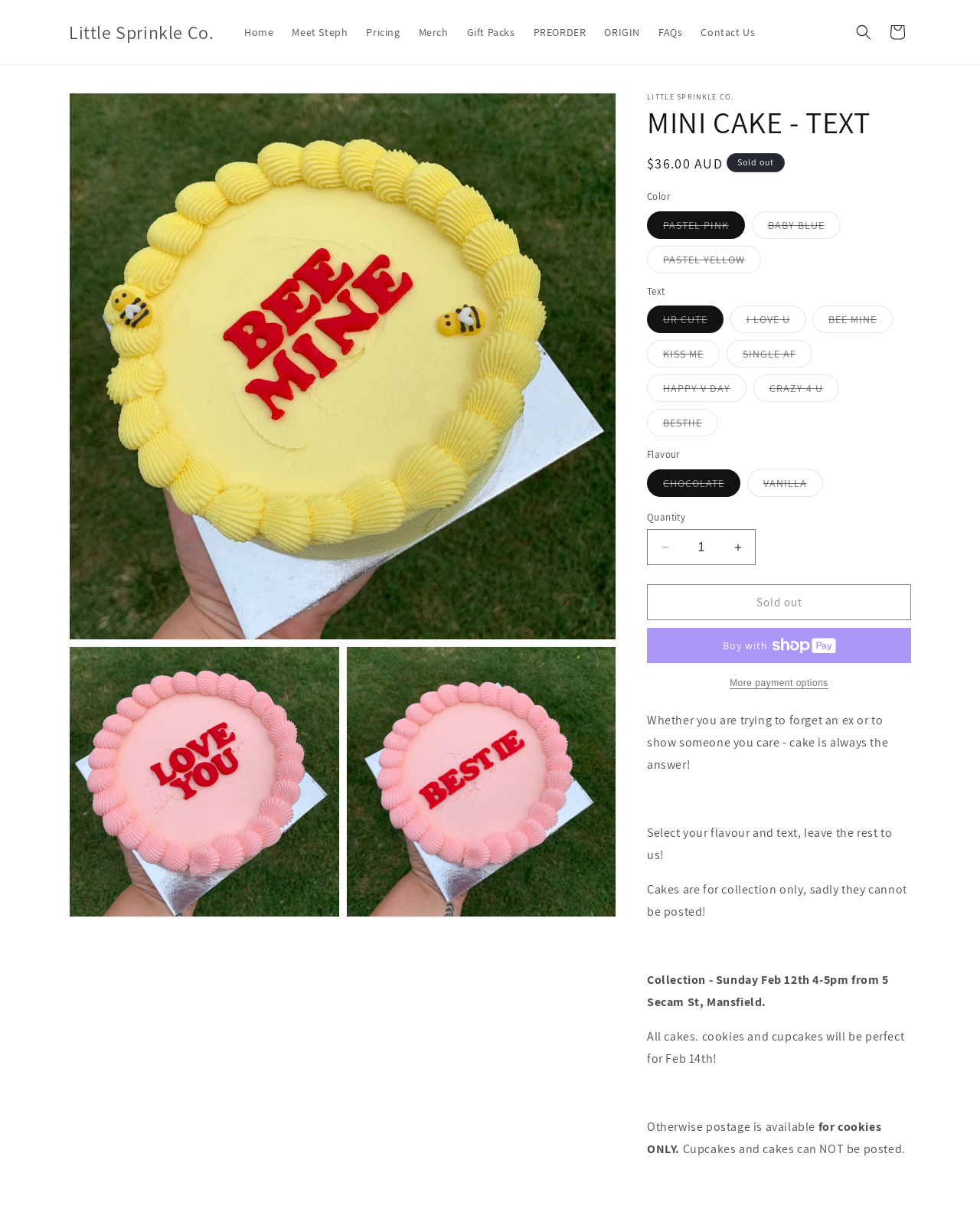Provide a one-word or short-phrase response to the question:
What is the name of the company?

Little Sprinkle Co.